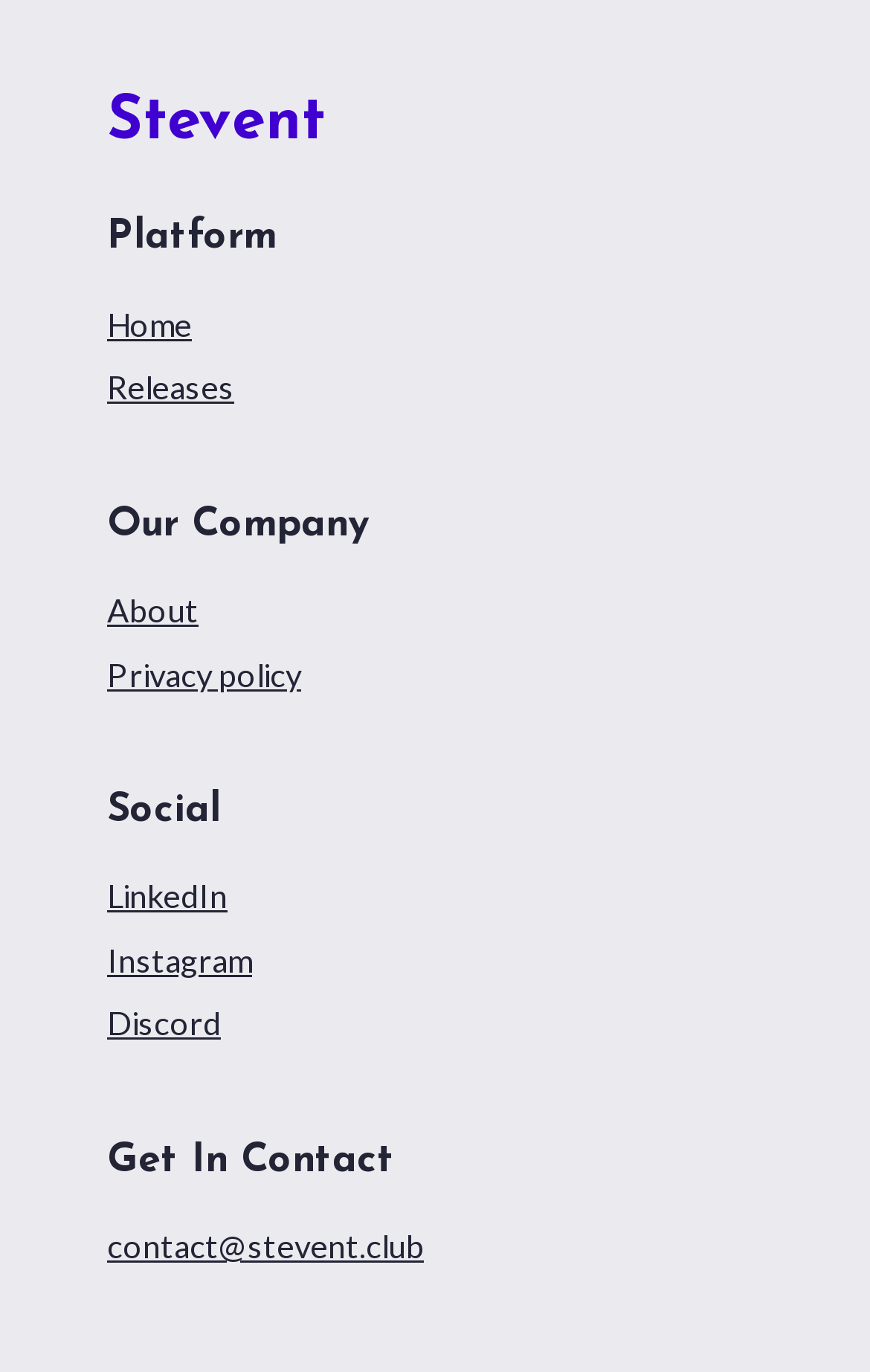Please identify the coordinates of the bounding box for the clickable region that will accomplish this instruction: "go to home page".

[0.123, 0.223, 0.221, 0.25]